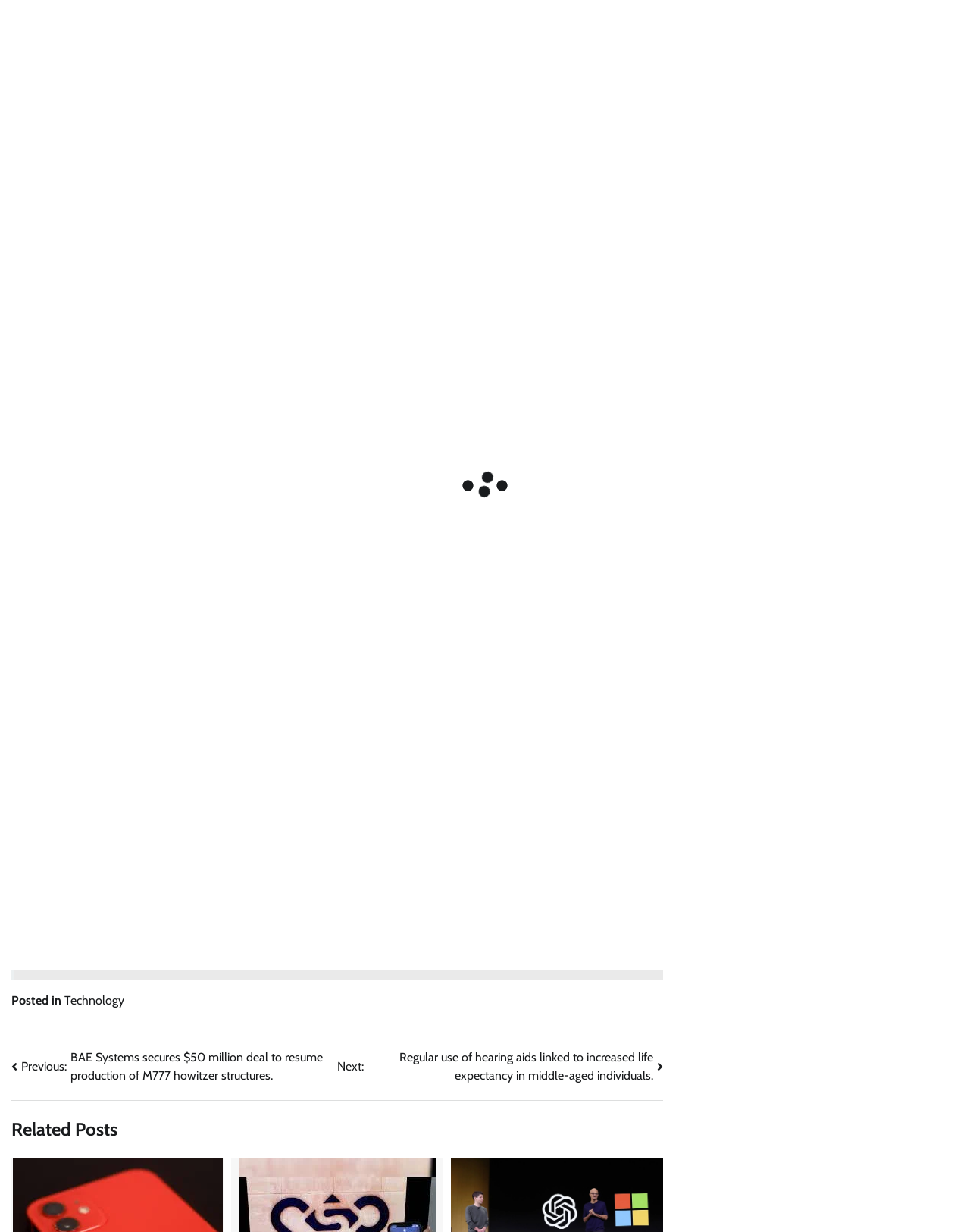Please specify the bounding box coordinates of the element that should be clicked to execute the given instruction: 'Read the article about Navajo nation voices concerns over human remains on upcoming lunar mission'. Ensure the coordinates are four float numbers between 0 and 1, expressed as [left, top, right, bottom].

[0.012, 0.132, 0.684, 0.194]